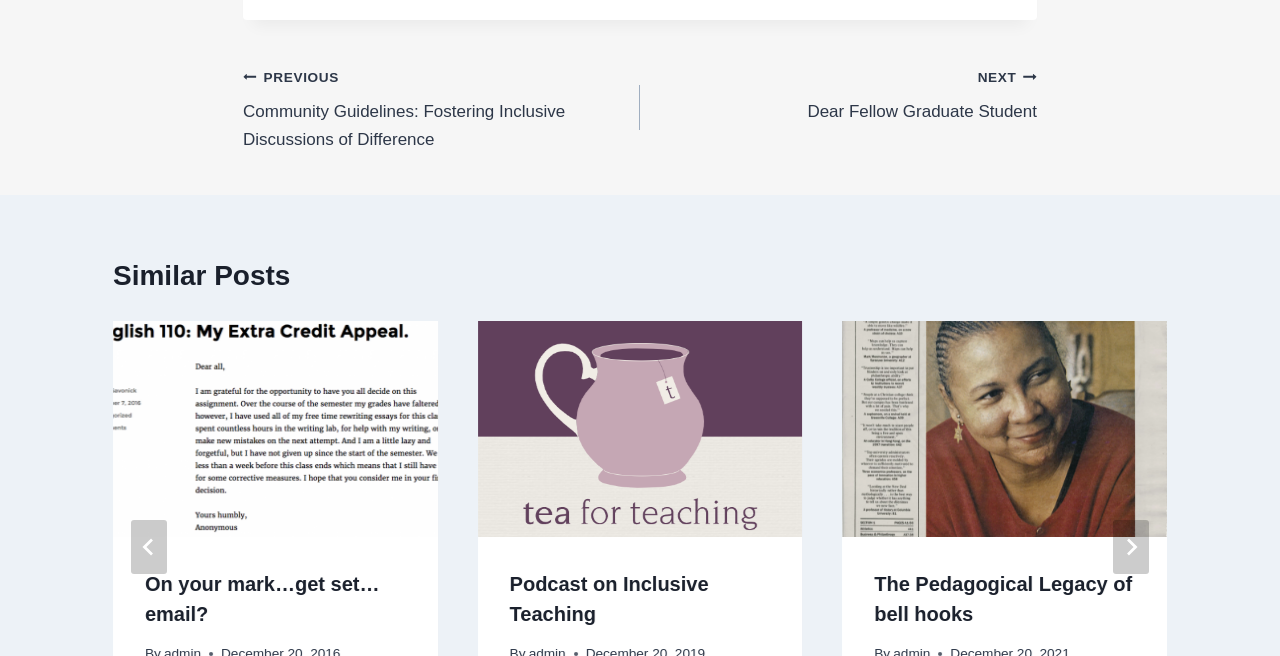Please specify the bounding box coordinates for the clickable region that will help you carry out the instruction: "Click the 'On your mark…get set…email?' link".

[0.088, 0.489, 0.342, 0.819]